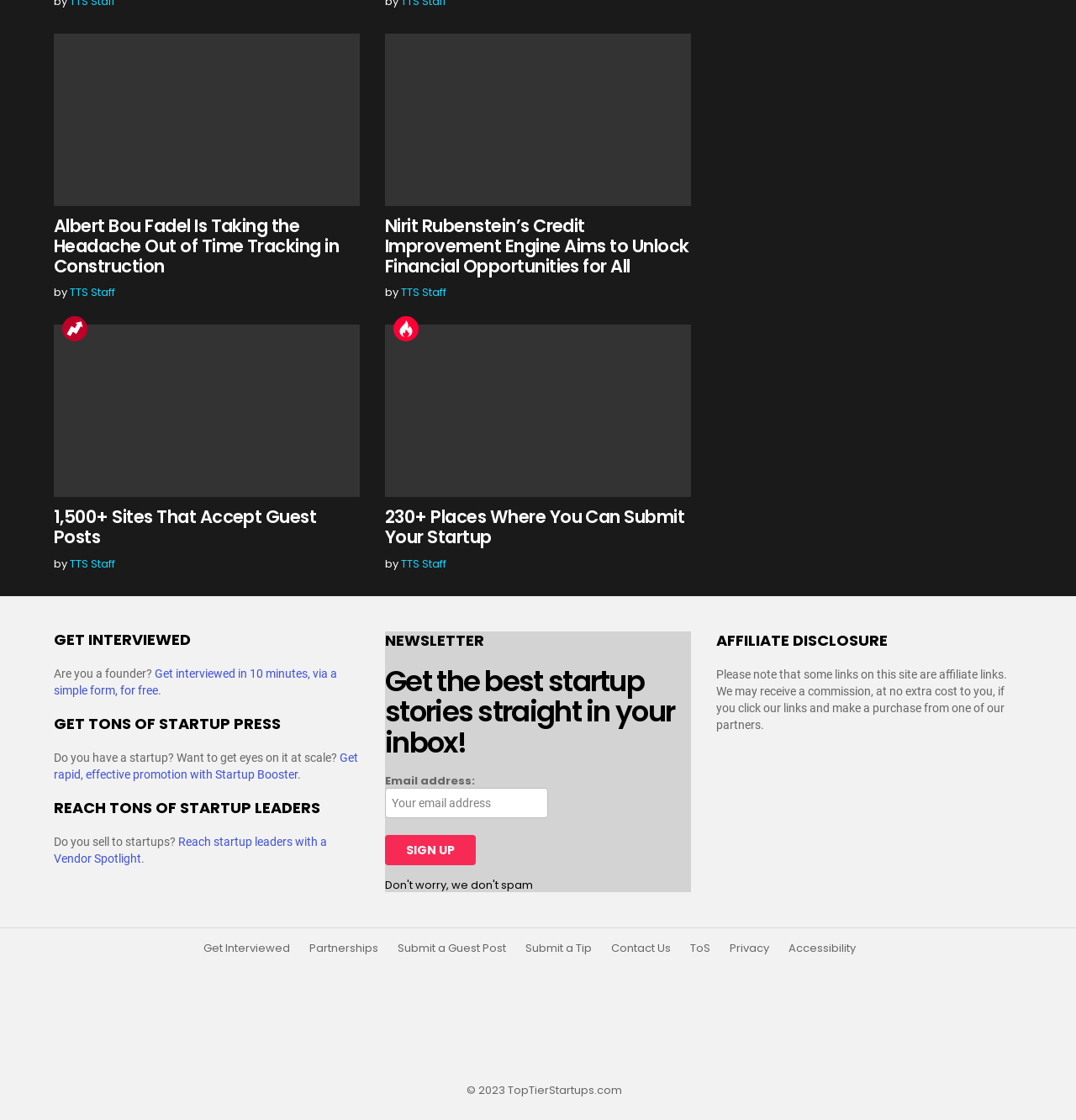What is the purpose of the newsletter?
Based on the visual information, provide a detailed and comprehensive answer.

The newsletter is a subscription-based service that sends the best startup stories straight to the subscriber's inbox. This is likely a weekly or monthly newsletter that curates interesting and relevant startup news and stories.